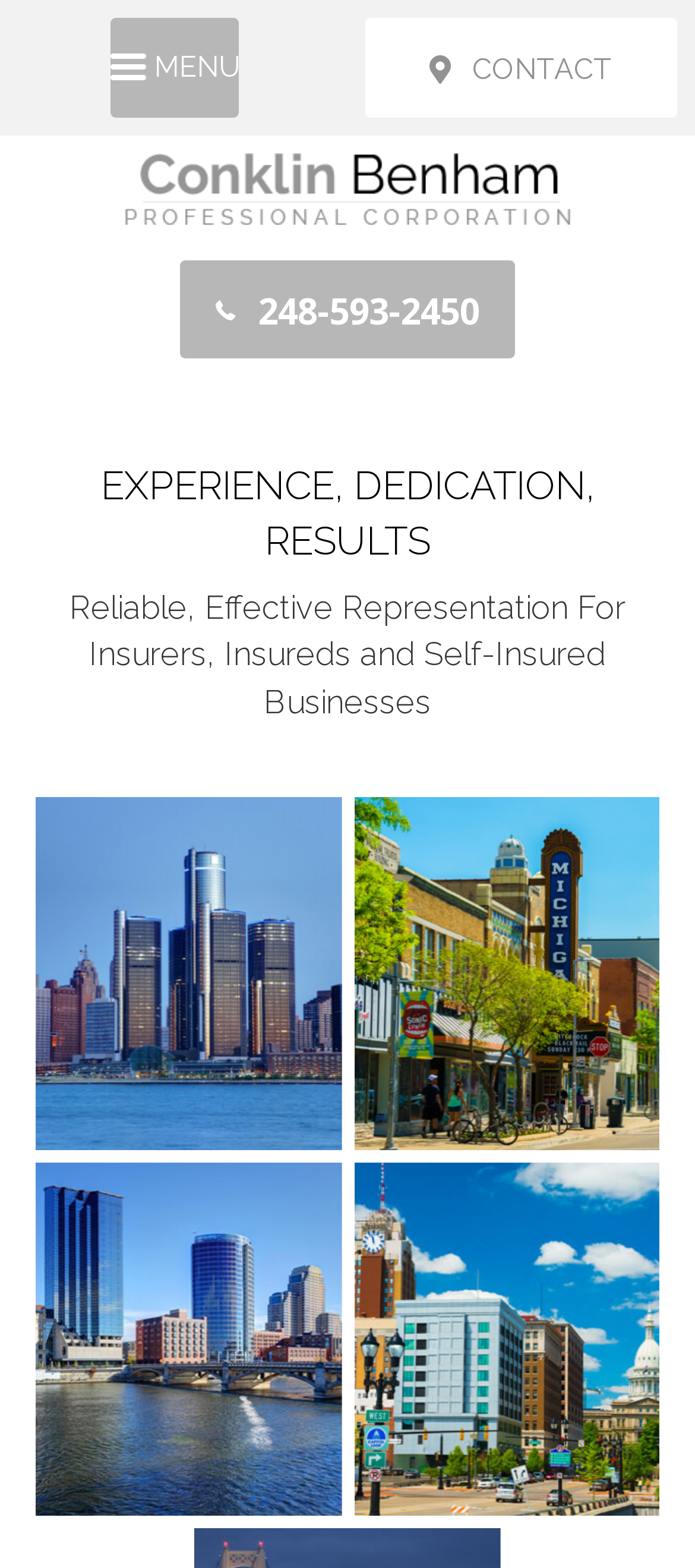Articulate a detailed summary of the webpage's content and design.

The webpage is about Dram Shop, a law firm, Conklin Benham, P.C. At the top left, there is a "Menu" button with the text "MENU" next to it. On the top right, there is a "Contact" button with the text "CONTACT" beside it. 

Below the top navigation, there is a prominent brand logo, which is an image, taking up a significant portion of the top section. 

Underneath the brand logo, there is a call-to-action button with the phone number "248-593-2450". 

The main content of the webpage starts with a heading that reads "EXPERIENCE, DEDICATION, RESULTS". Below this heading, there is a paragraph of text that describes the law firm's services, stating that they provide "Reliable, Effective Representation For Insurers, Insureds and Self-Insured Businesses".